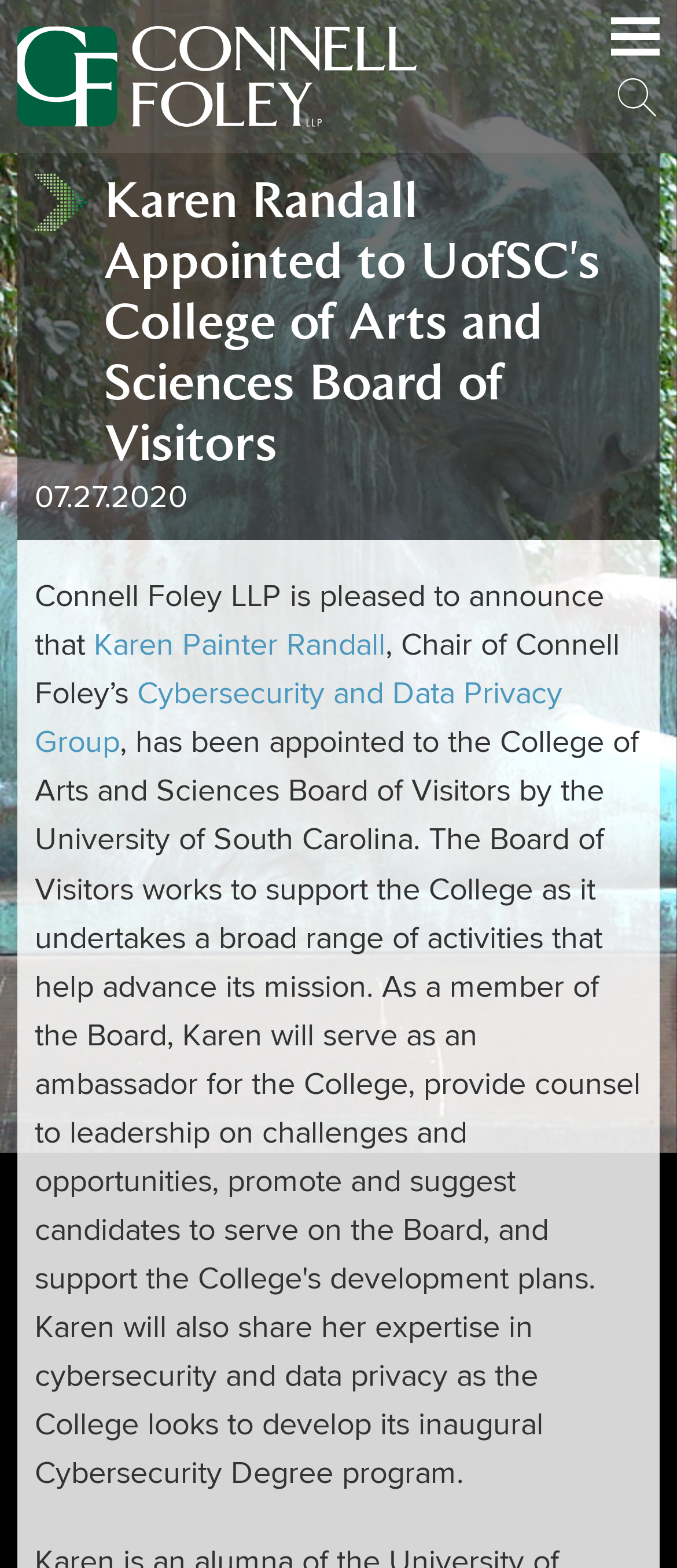How many links are there in the main menu?
Use the image to answer the question with a single word or phrase.

1